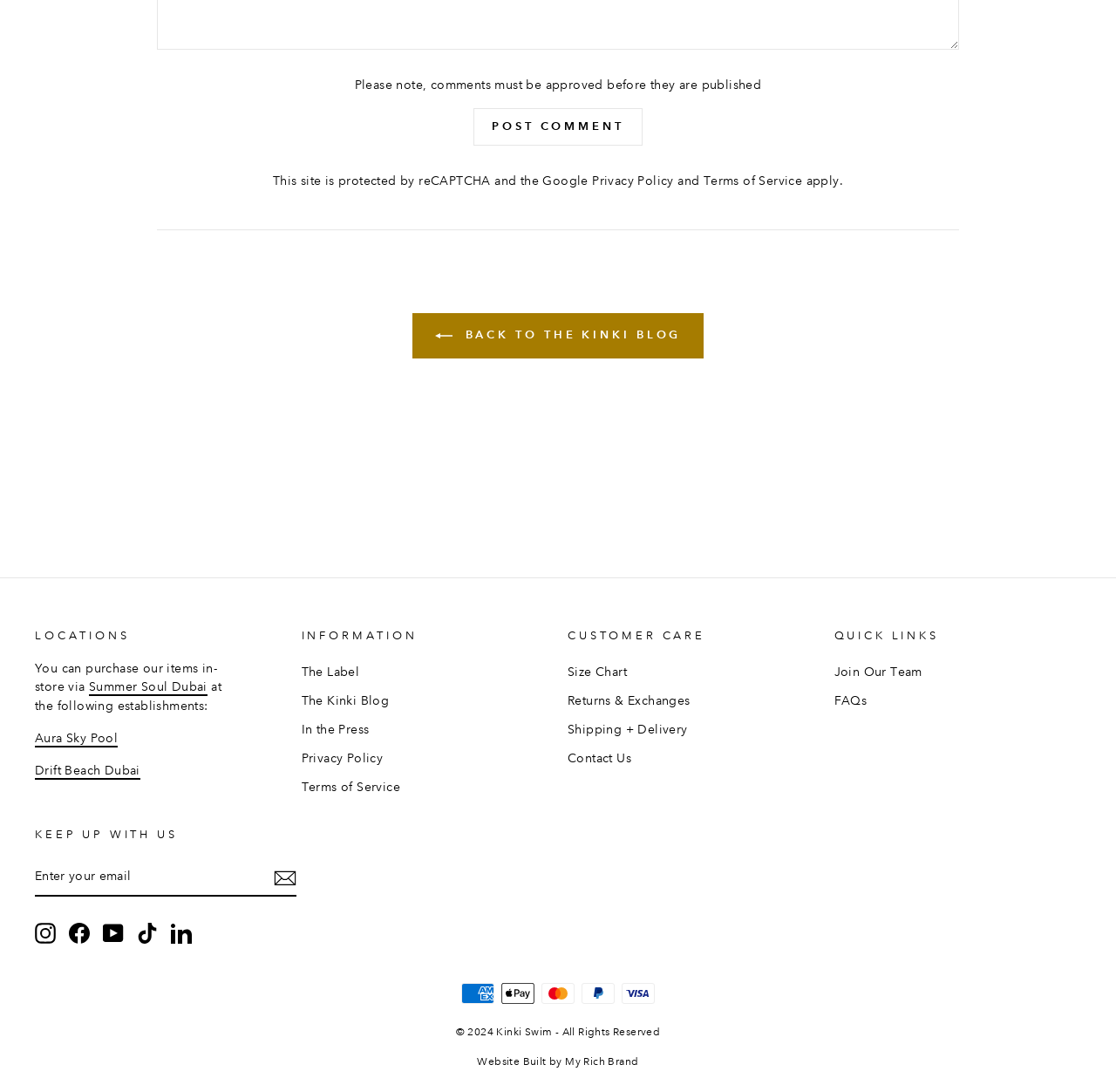Please determine the bounding box coordinates of the section I need to click to accomplish this instruction: "visit Summer Soul Dubai".

[0.08, 0.622, 0.186, 0.638]